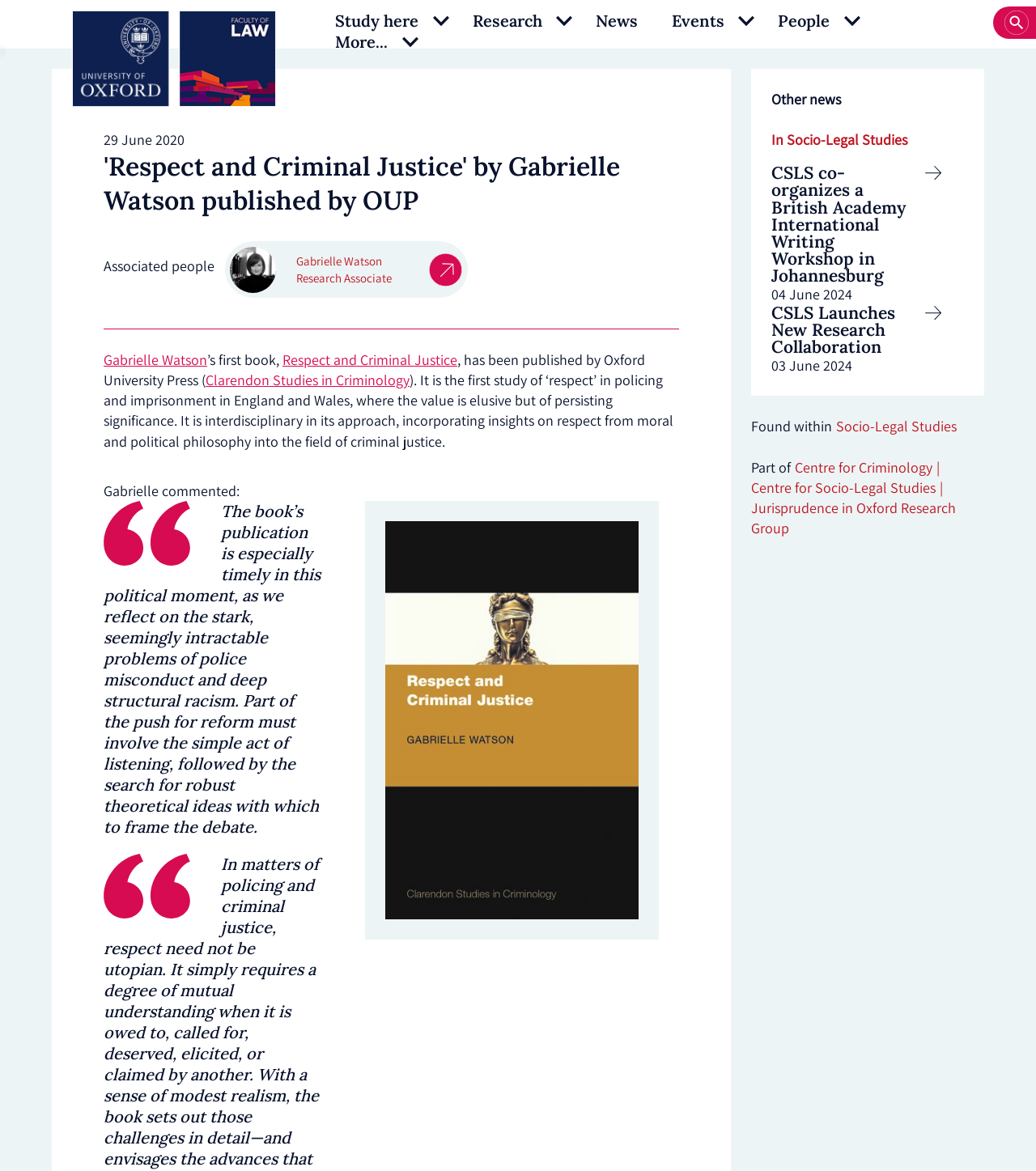What is the name of the faculty? Analyze the screenshot and reply with just one word or a short phrase.

Faculty of Law